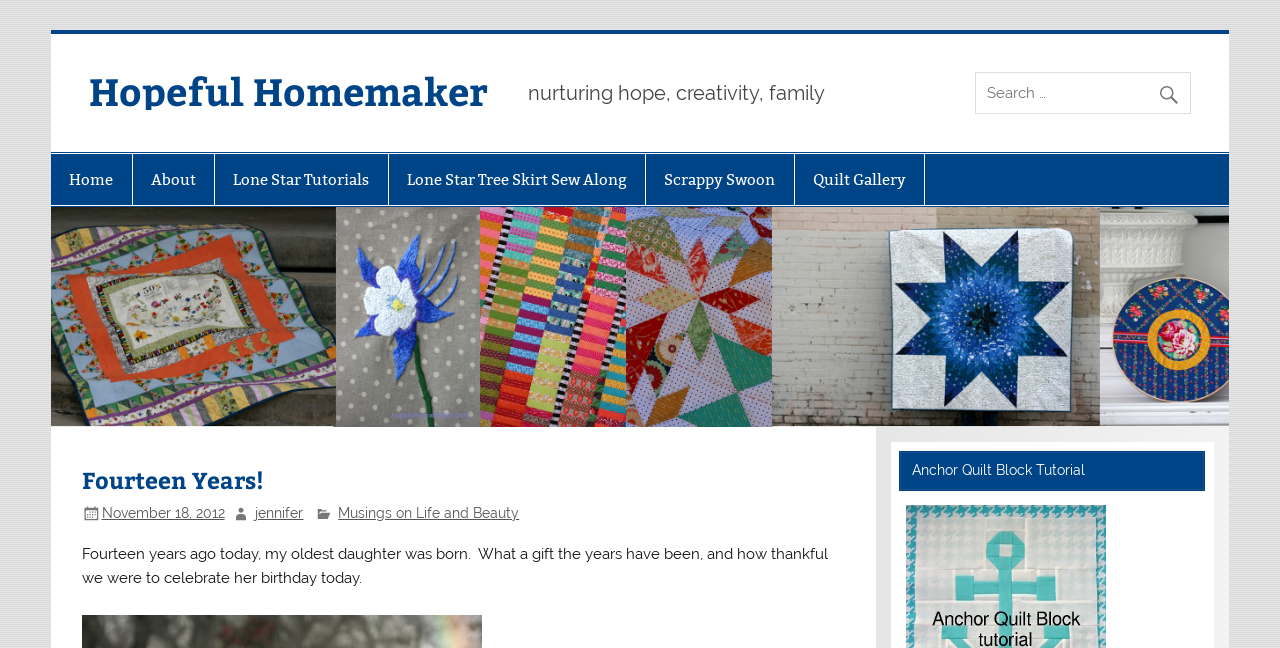Find and provide the bounding box coordinates for the UI element described here: "Quilt Gallery". The coordinates should be given as four float numbers between 0 and 1: [left, top, right, bottom].

[0.621, 0.237, 0.722, 0.317]